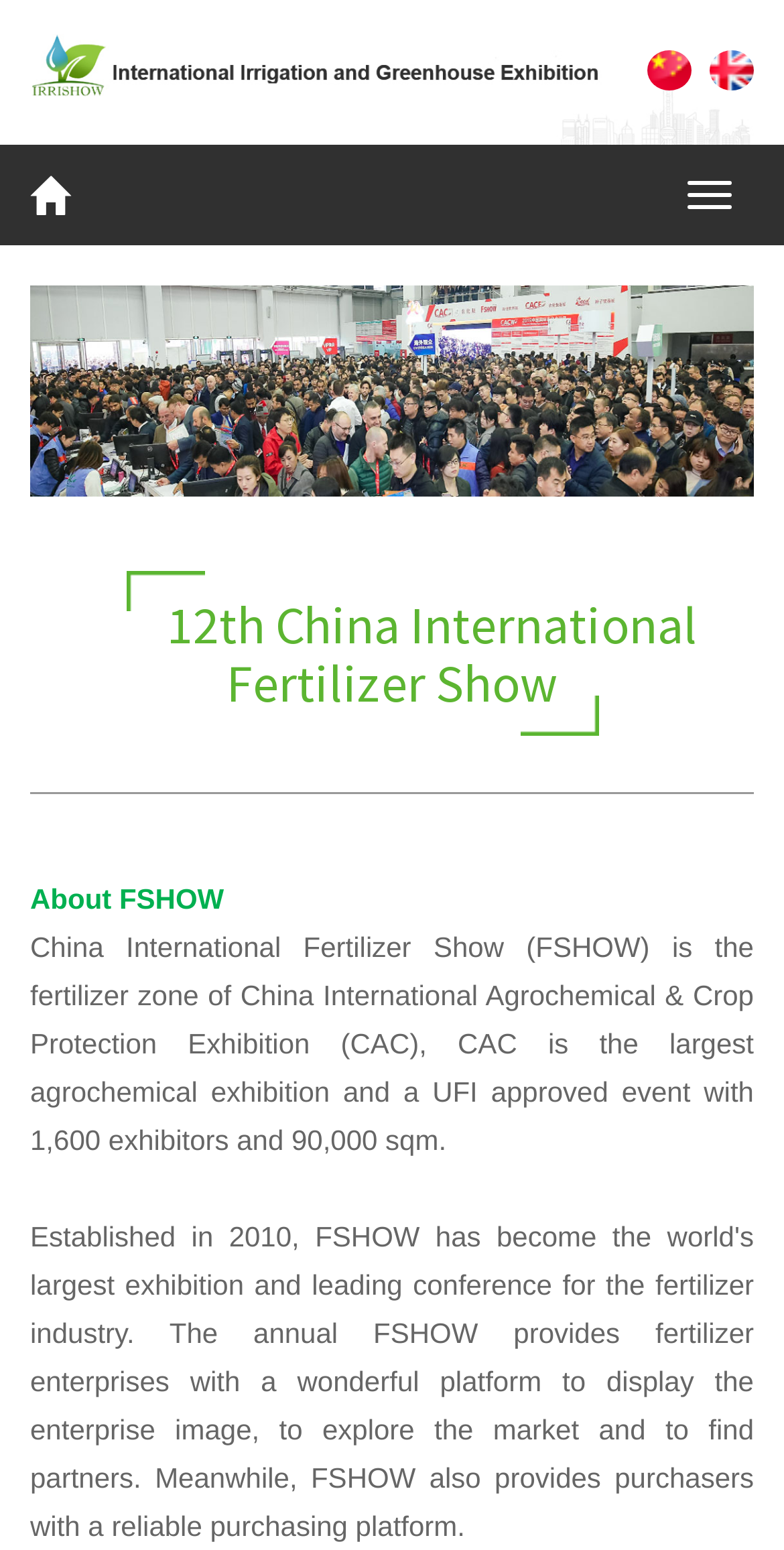Use a single word or phrase to respond to the question:
What is the fertilizer zone of?

China International Agrochemical & Crop Protection Exhibition (CAC)